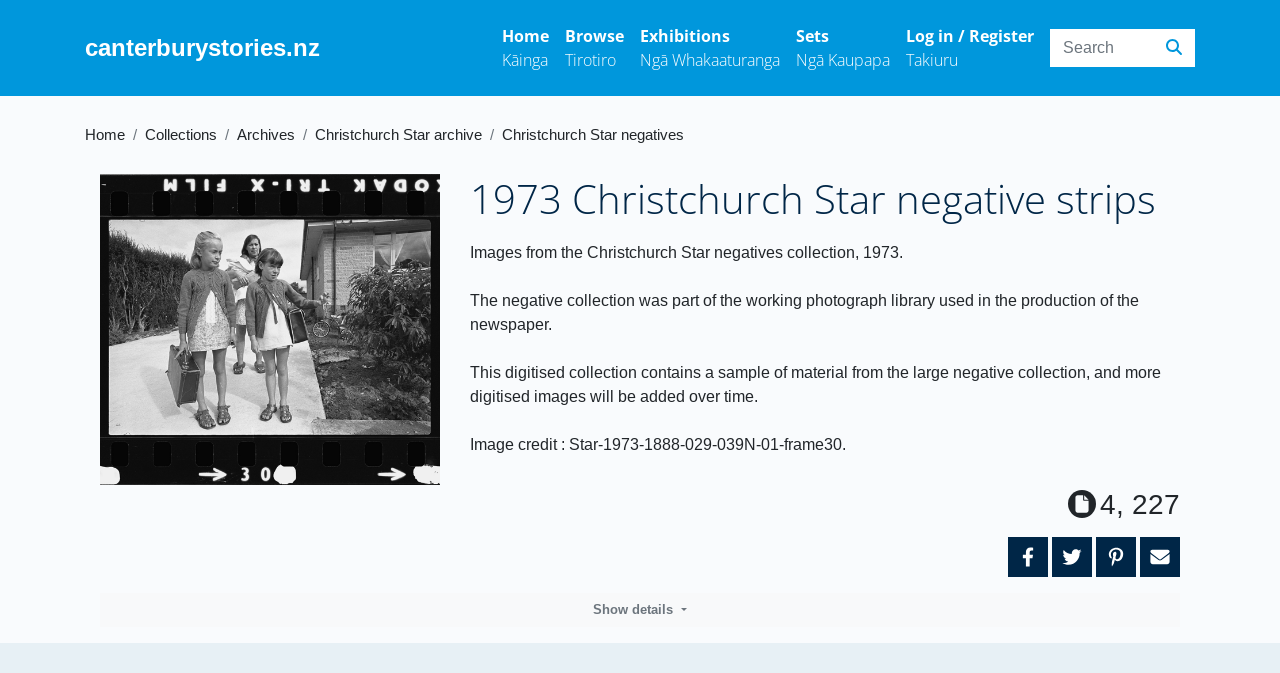Find the bounding box coordinates of the area that needs to be clicked in order to achieve the following instruction: "Check recent comments". The coordinates should be specified as four float numbers between 0 and 1, i.e., [left, top, right, bottom].

None